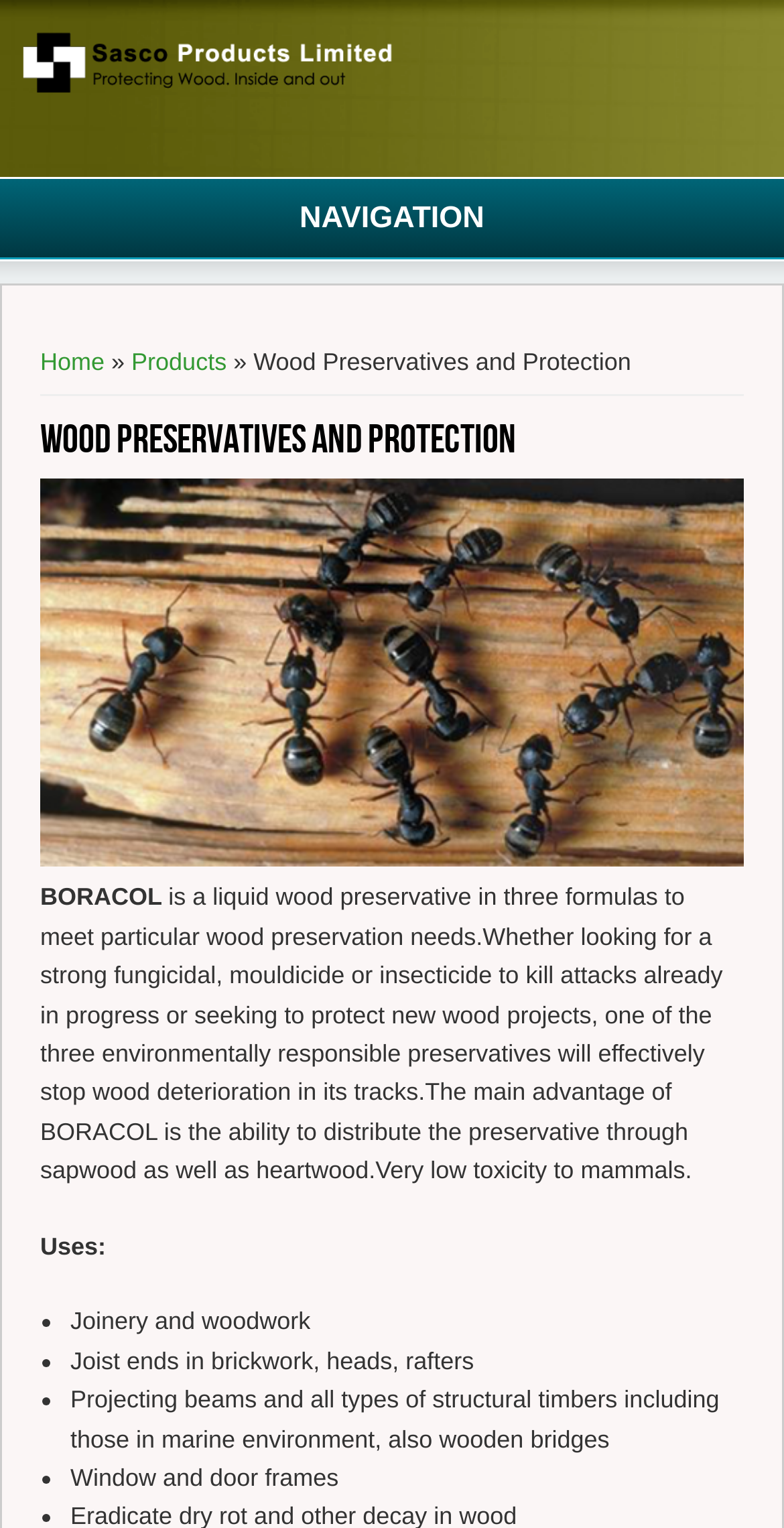What is the advantage of BORACOL?
Using the image as a reference, answer the question with a short word or phrase.

Ability to distribute through sapwood and heartwood